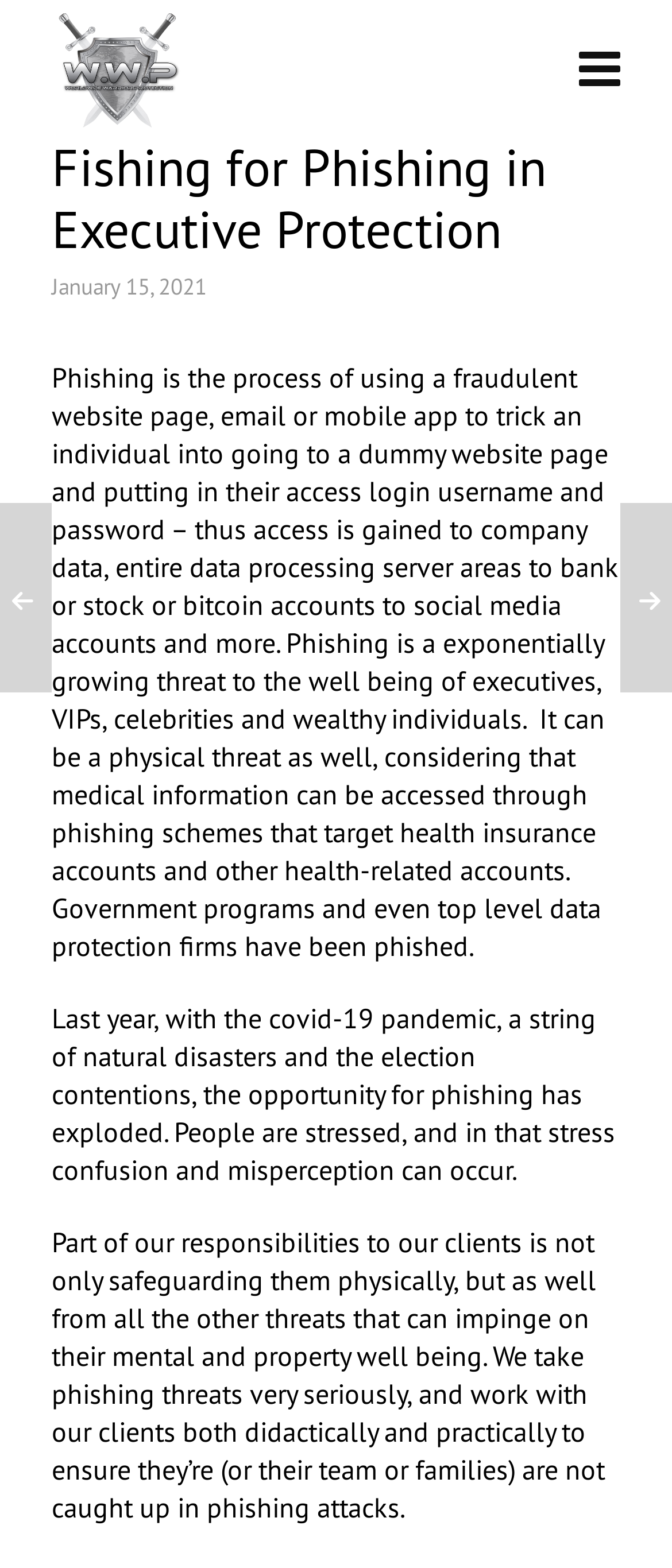What is the impact of phishing on executives? Analyze the screenshot and reply with just one word or a short phrase.

Exponential growing threat